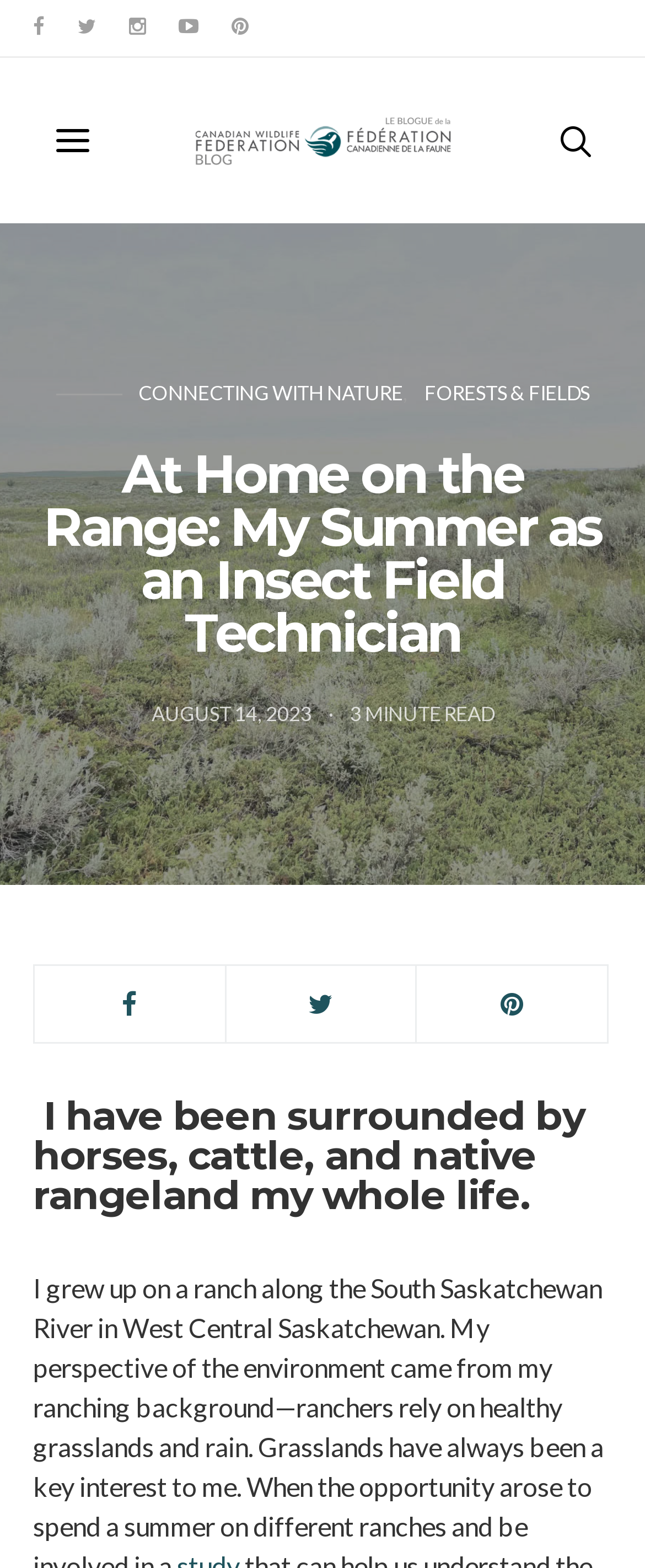What is the category of the article?
Refer to the image and answer the question using a single word or phrase.

FORESTS & FIELDS